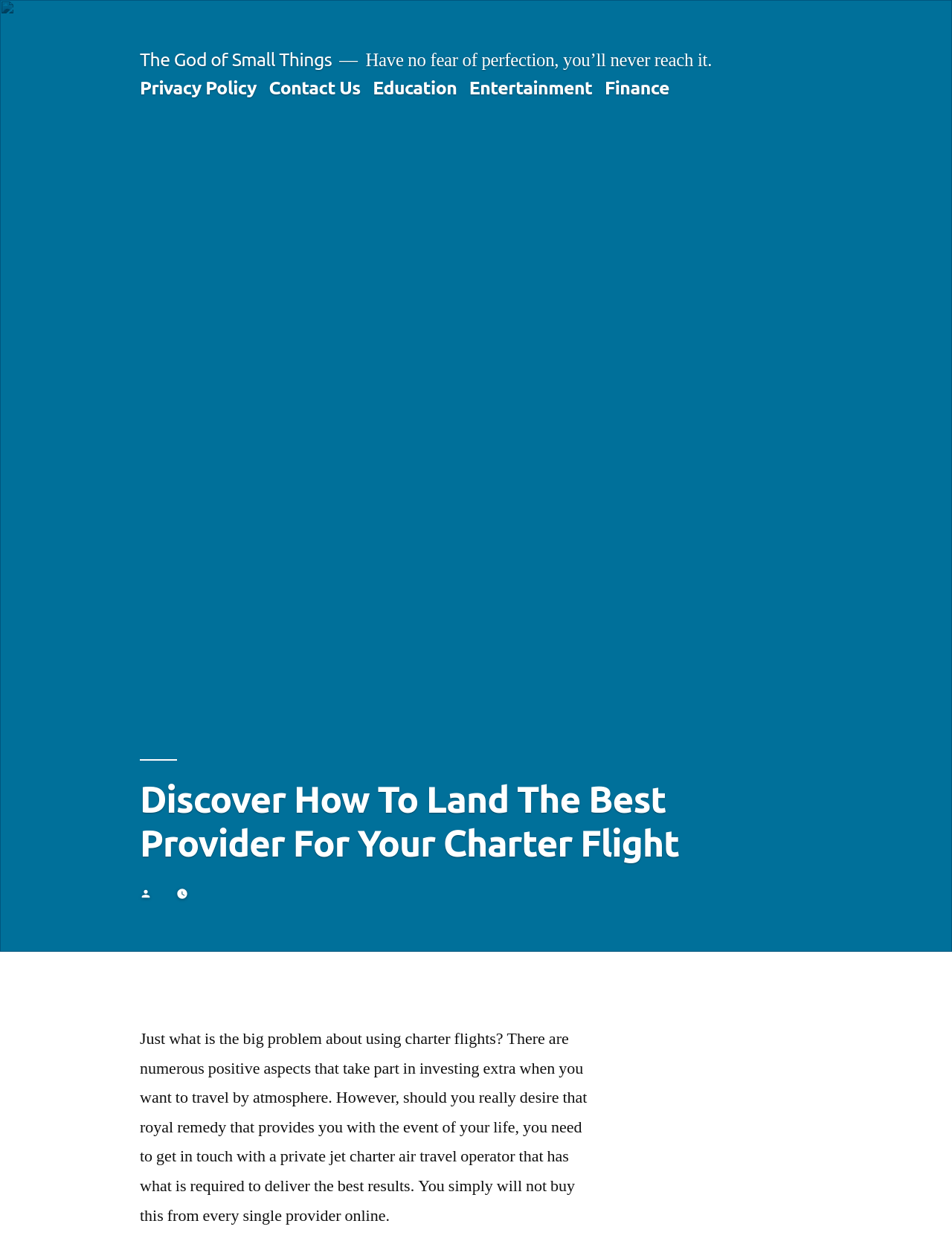Predict the bounding box of the UI element based on this description: "The God of Small Things".

[0.147, 0.04, 0.349, 0.056]